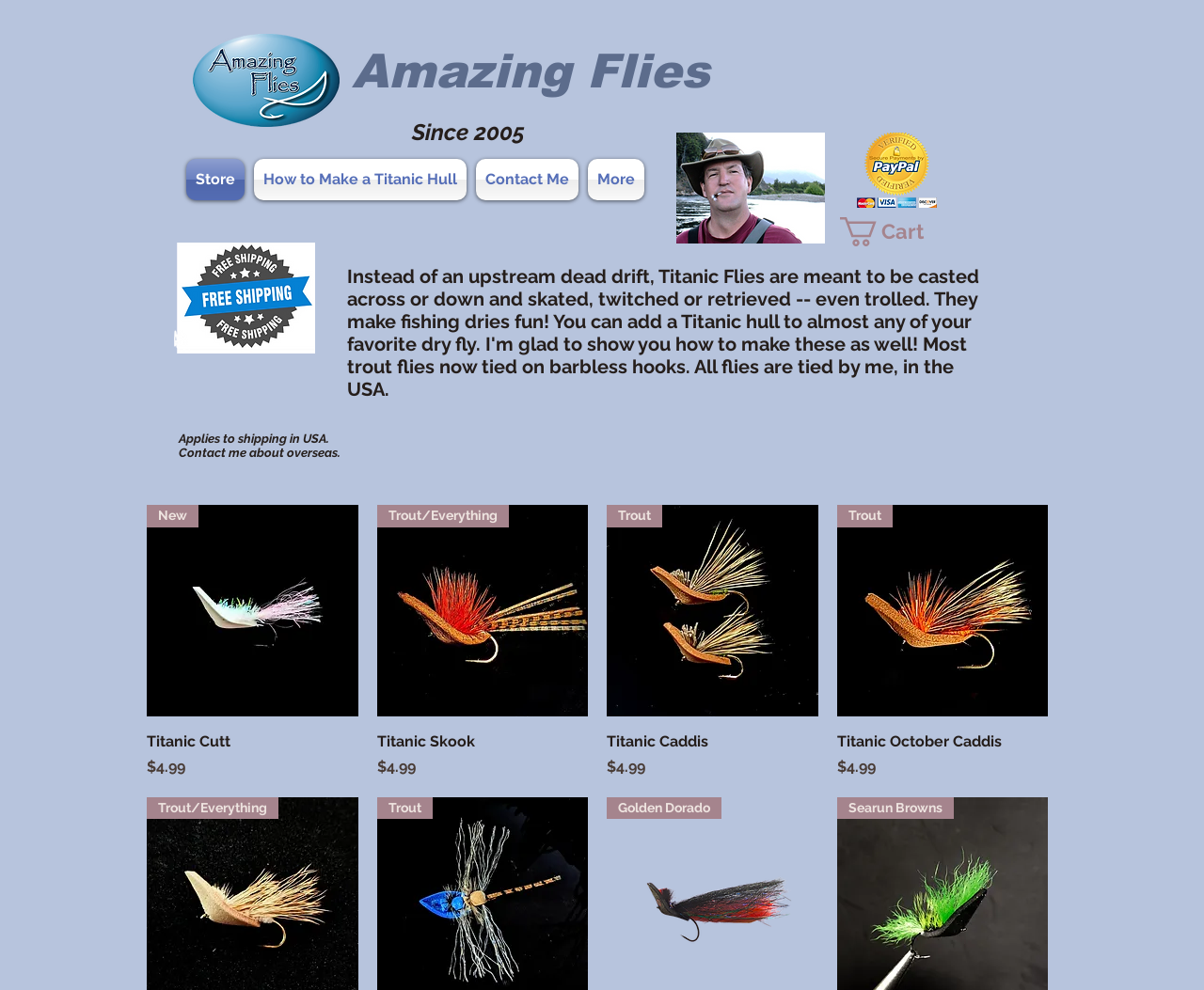Please give the bounding box coordinates of the area that should be clicked to fulfill the following instruction: "Click on the 'Store' link". The coordinates should be in the format of four float numbers from 0 to 1, i.e., [left, top, right, bottom].

[0.15, 0.16, 0.207, 0.202]